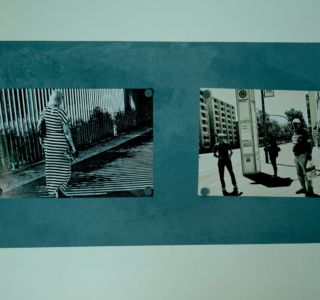What is the purpose of the magnetic paint?
Using the details from the image, give an elaborate explanation to answer the question.

According to the caption, the magnetic paint not only enhances the aesthetic appeal but also allows for 'easy customization of the photo arrangement', implying that it enables the easy rearrangement of the photographs on the wall.